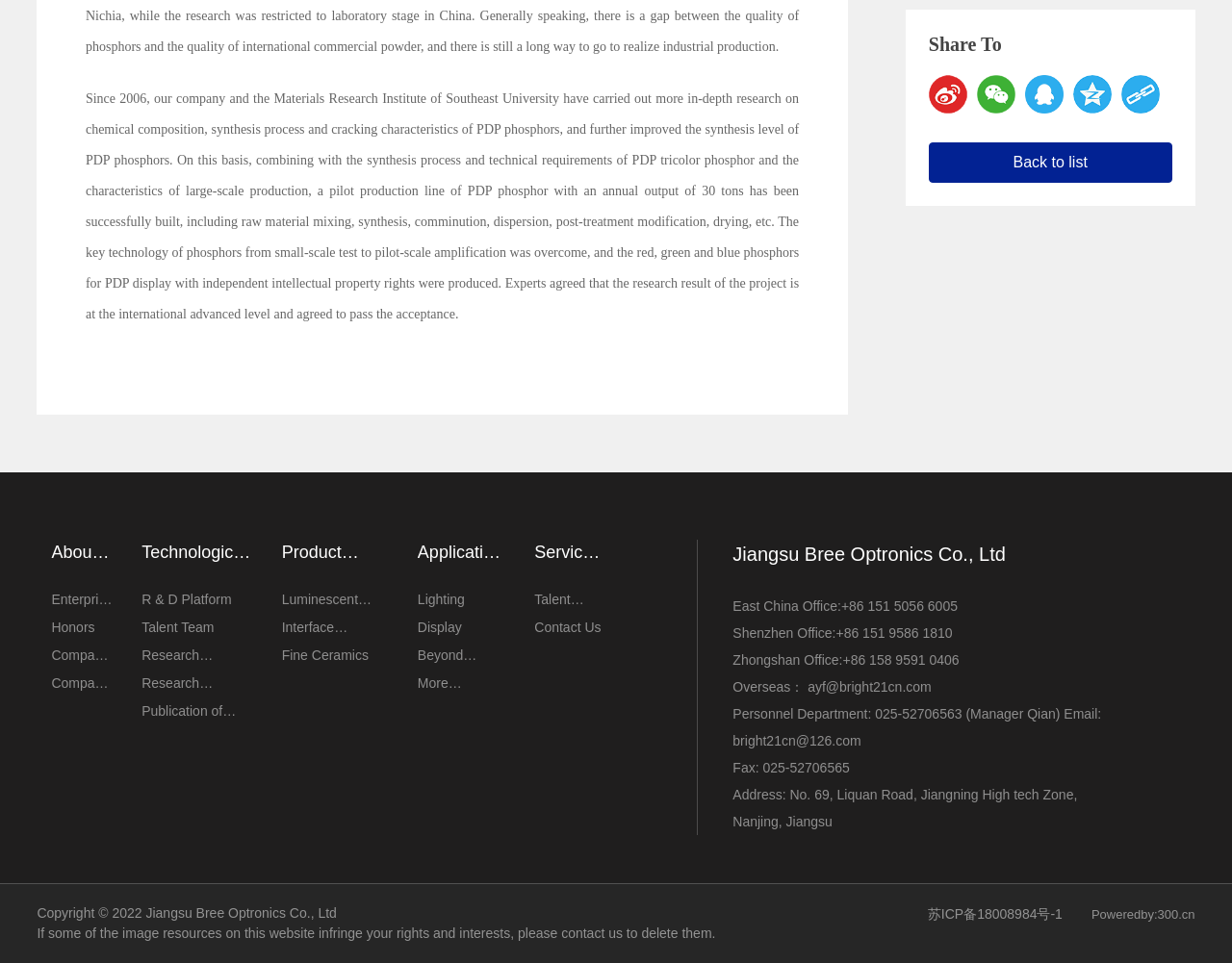Using the description "Luminescent Material", locate and provide the bounding box of the UI element.

[0.229, 0.612, 0.316, 0.633]